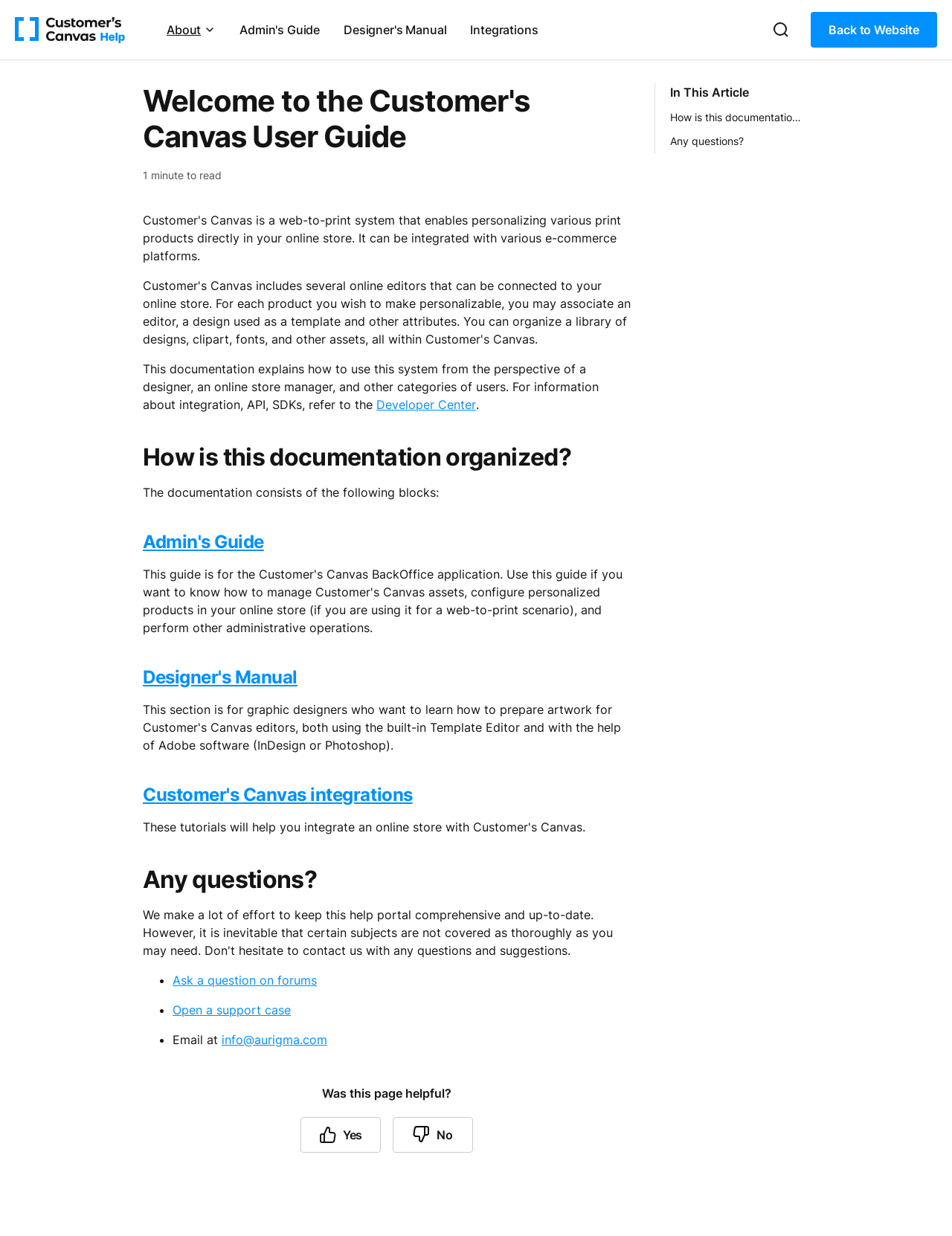Determine the heading of the webpage and extract its text content.

Welcome to the Customer's Canvas User Guide